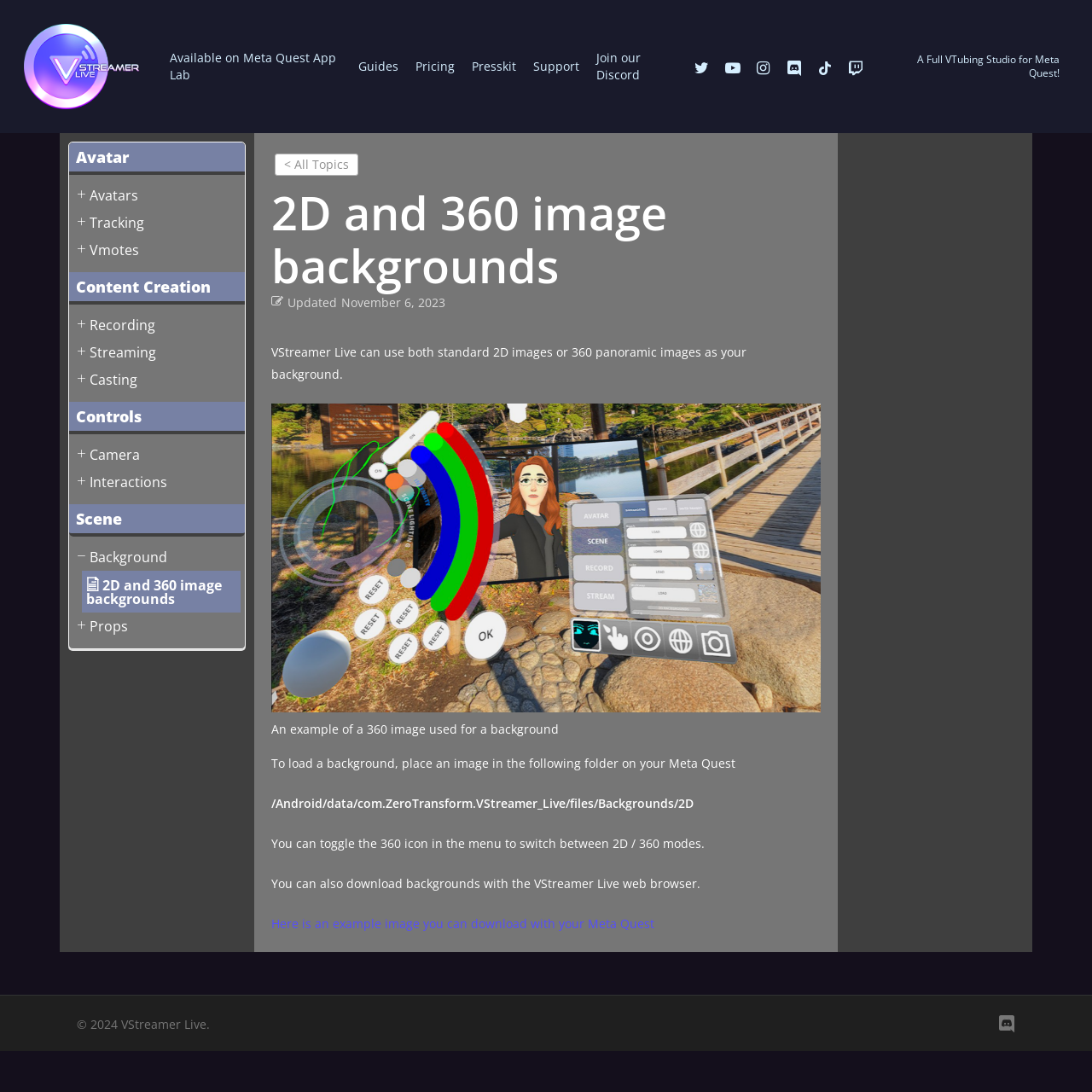Locate the coordinates of the bounding box for the clickable region that fulfills this instruction: "Ask a question".

None